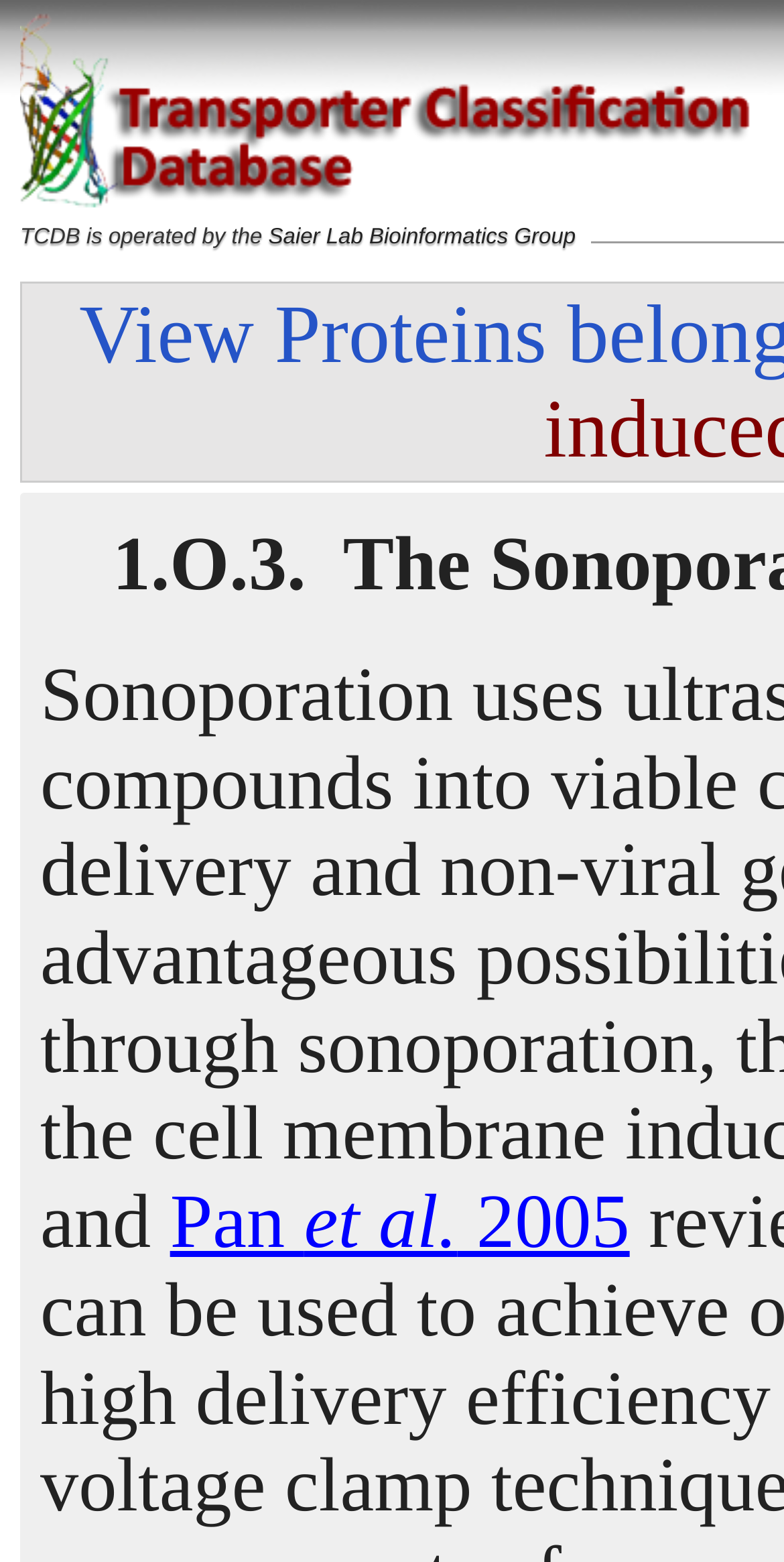Given the element description Saier Lab Bioinformatics Group, specify the bounding box coordinates of the corresponding UI element in the format (top-left x, top-left y, bottom-right x, bottom-right y). All values must be between 0 and 1.

[0.342, 0.144, 0.734, 0.16]